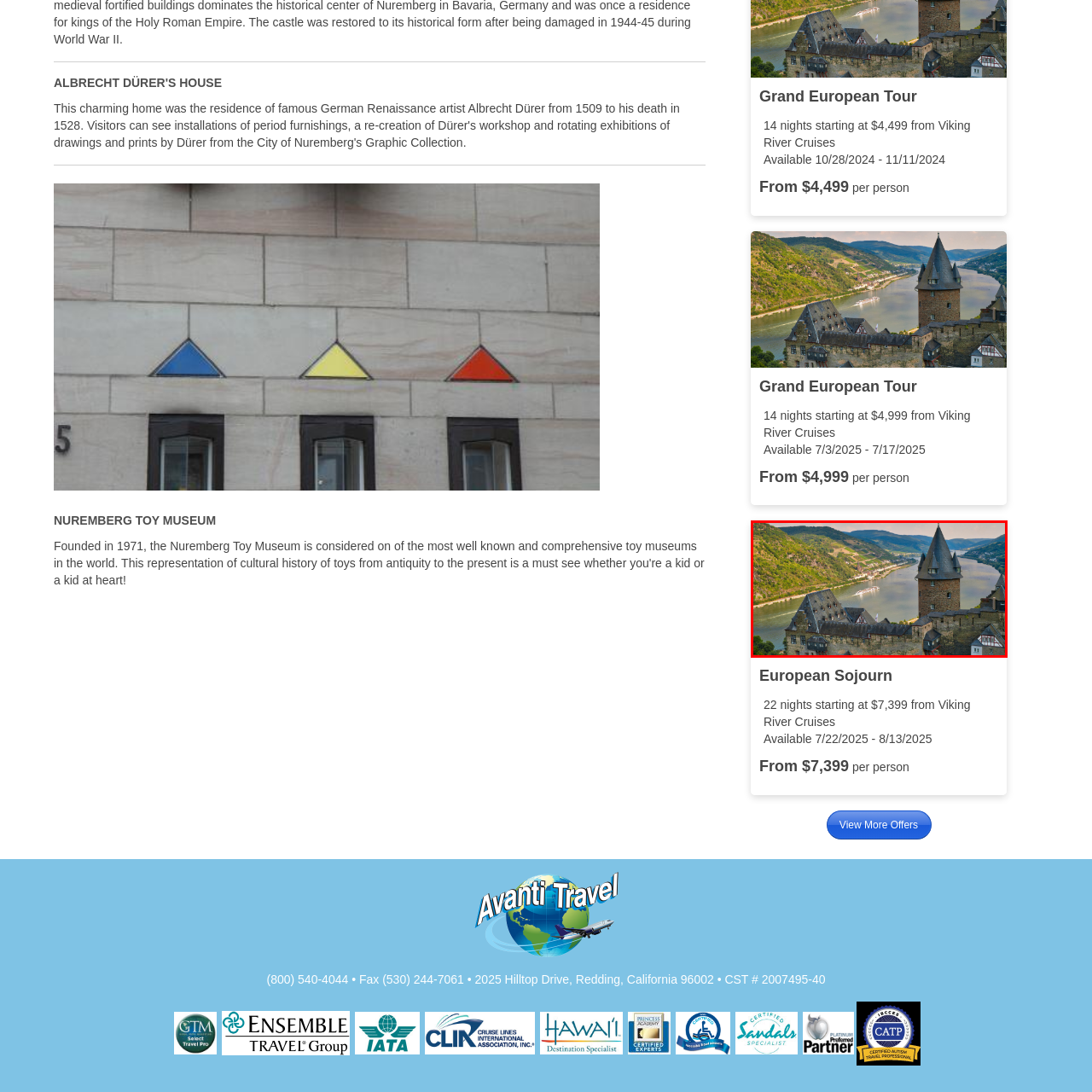Look at the image enclosed within the red outline and answer the question with a single word or phrase:
What is surrounding the river in the background?

lush, hillside vineyards